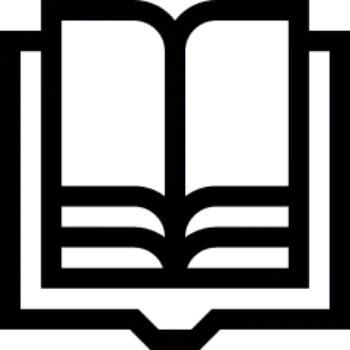Provide a thorough description of the image presented.

The image features a simple yet elegant icon of an open book, characterized by its clear lines and minimalist design. This visual conveys a sense of knowledge and learning, making it an ideal symbol for training and development initiatives. Below the image, the context highlights Rosa's commitment to providing thorough on-the-job training and ongoing development opportunities for new team members, emphasizing that no prior experience is required. This proactive approach aims to foster a supportive learning environment, ensuring that every team member is equipped with the essential skills needed for success in their roles within the hospitality industry.